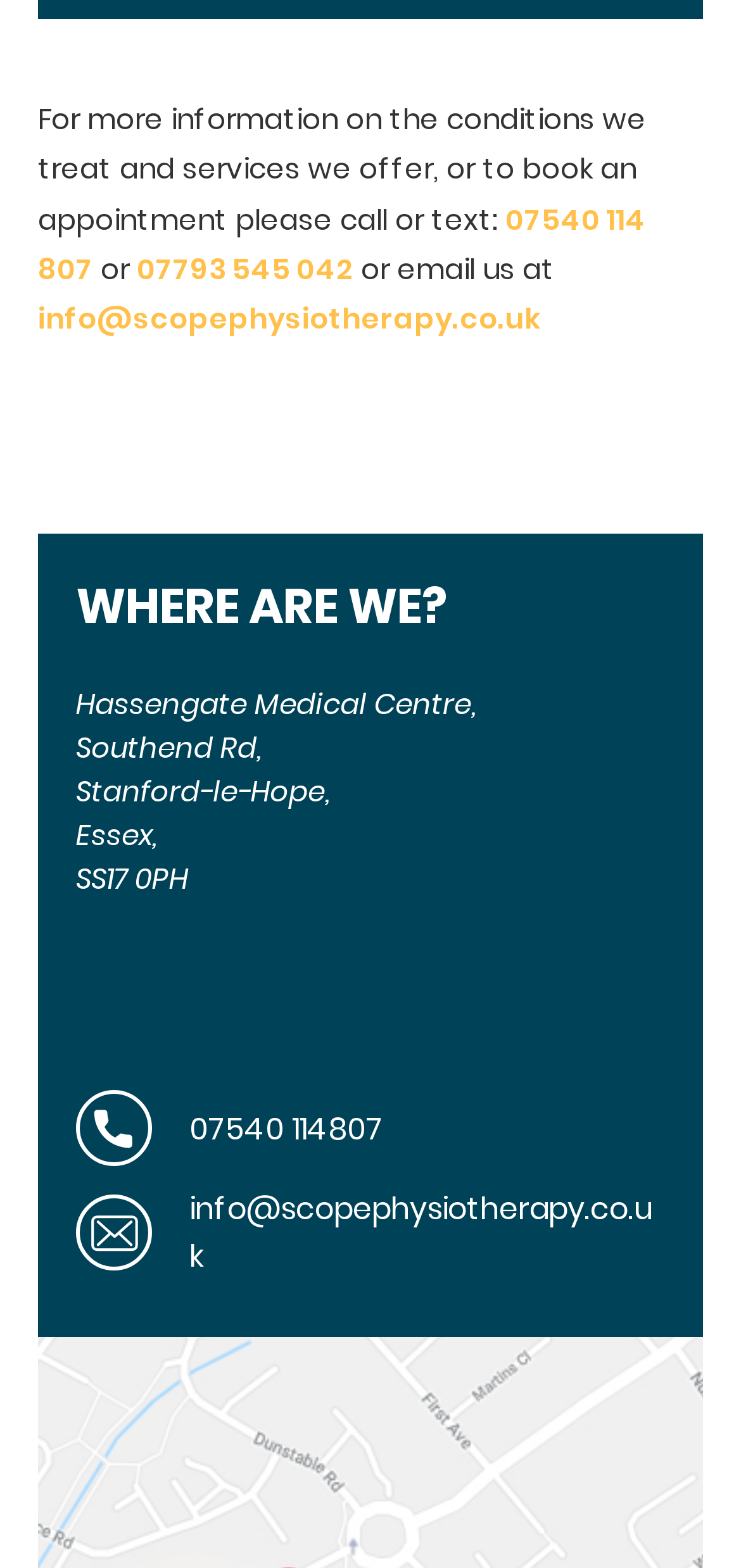Using the provided description: "07540 114 807", find the bounding box coordinates of the corresponding UI element. The output should be four float numbers between 0 and 1, in the format [left, top, right, bottom].

[0.051, 0.127, 0.872, 0.184]